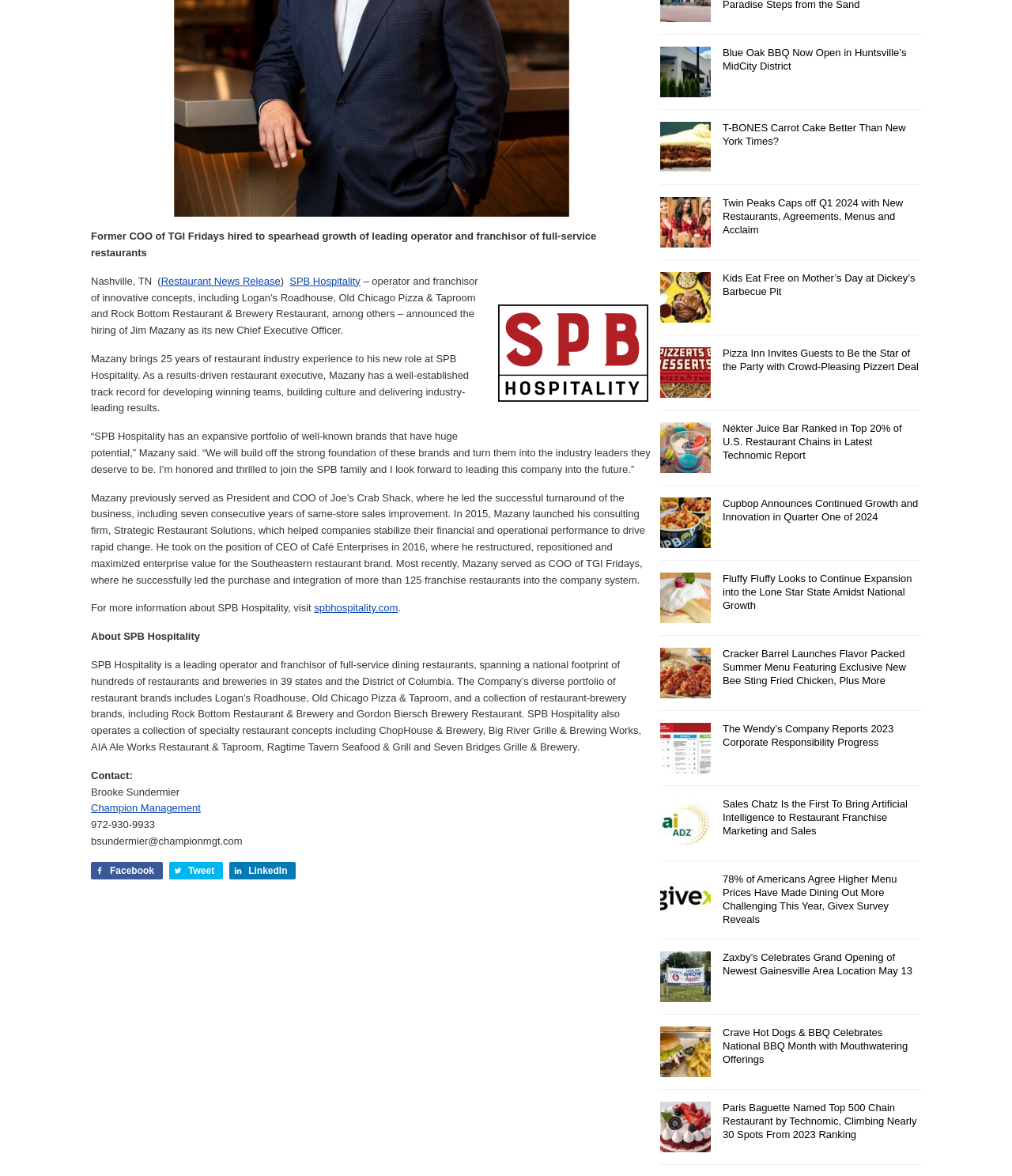Locate the bounding box for the described UI element: "SPB Hospitality". Ensure the coordinates are four float numbers between 0 and 1, formatted as [left, top, right, bottom].

[0.286, 0.234, 0.356, 0.244]